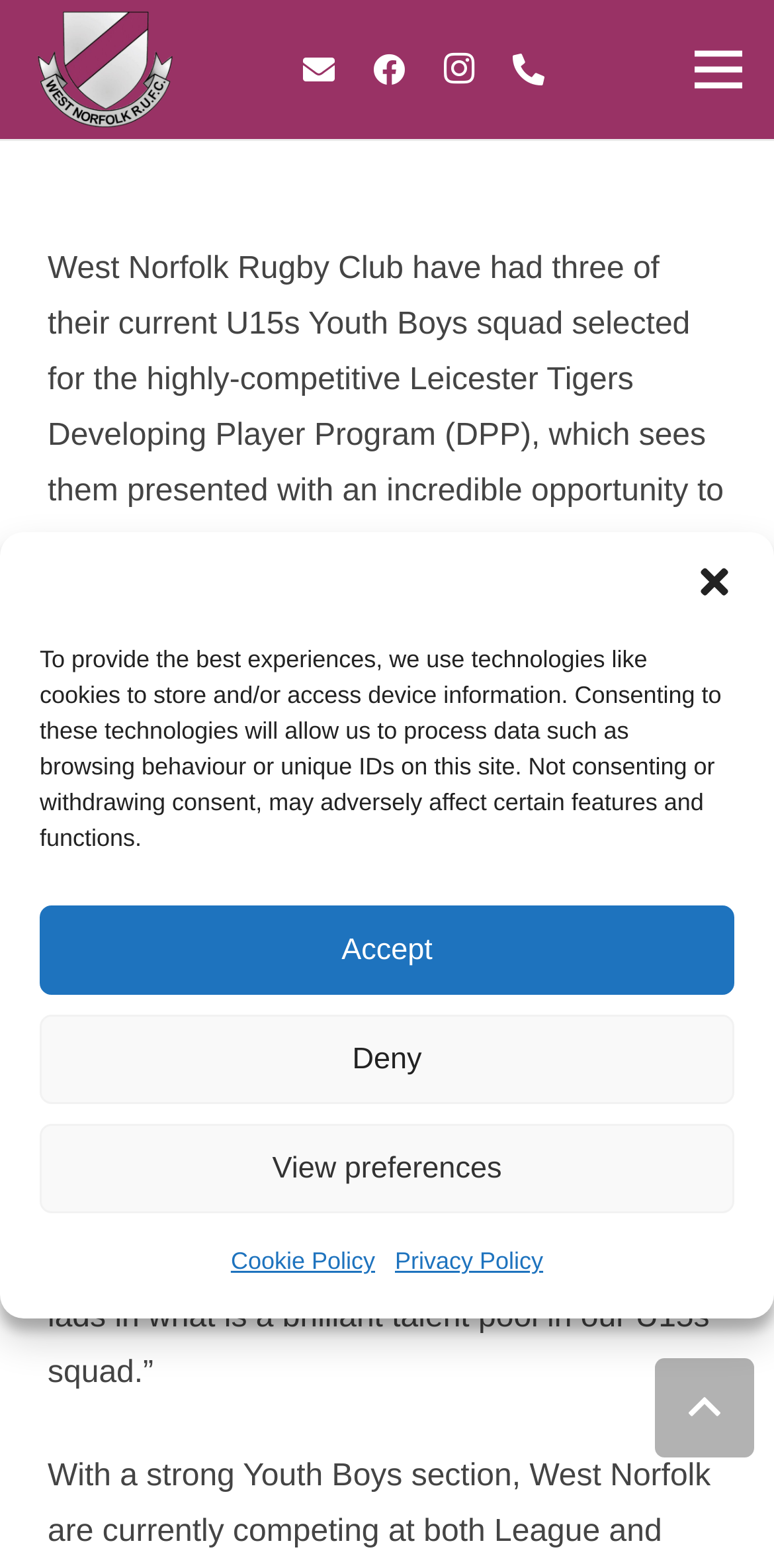Find the bounding box coordinates of the clickable area that will achieve the following instruction: "Read the 'VIRTUAL PANCAKES, PASTOR AND PAINTING' heading".

None